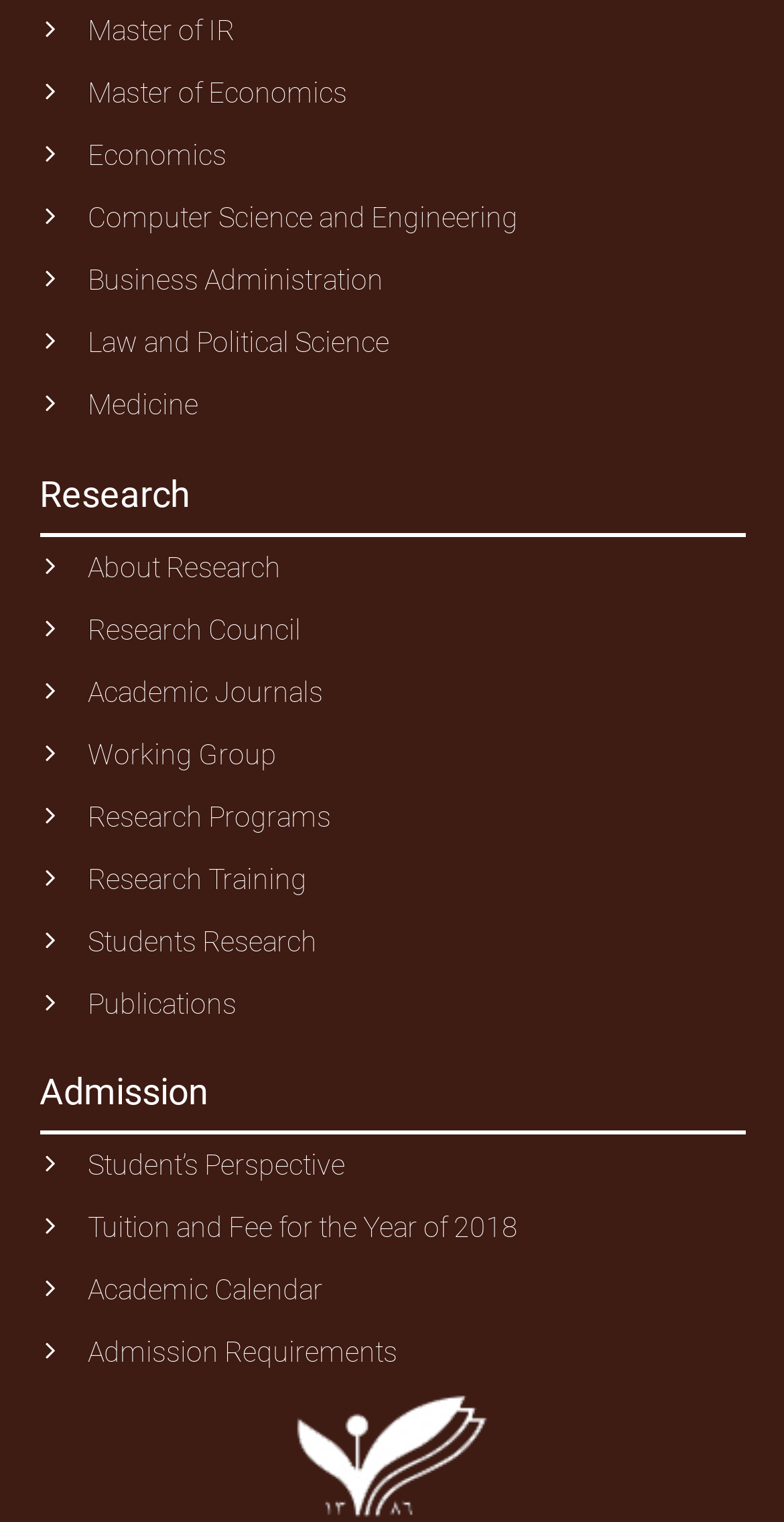Can you give a comprehensive explanation to the question given the content of the image?
How many links are under the 'Admission' heading?

I counted the number of links under the 'Admission' heading, which are 'Student’s Perspective', 'Tuition and Fee for the Year of 2018', 'Academic Calendar', and 'Admission Requirements'. There are 4 links in total.